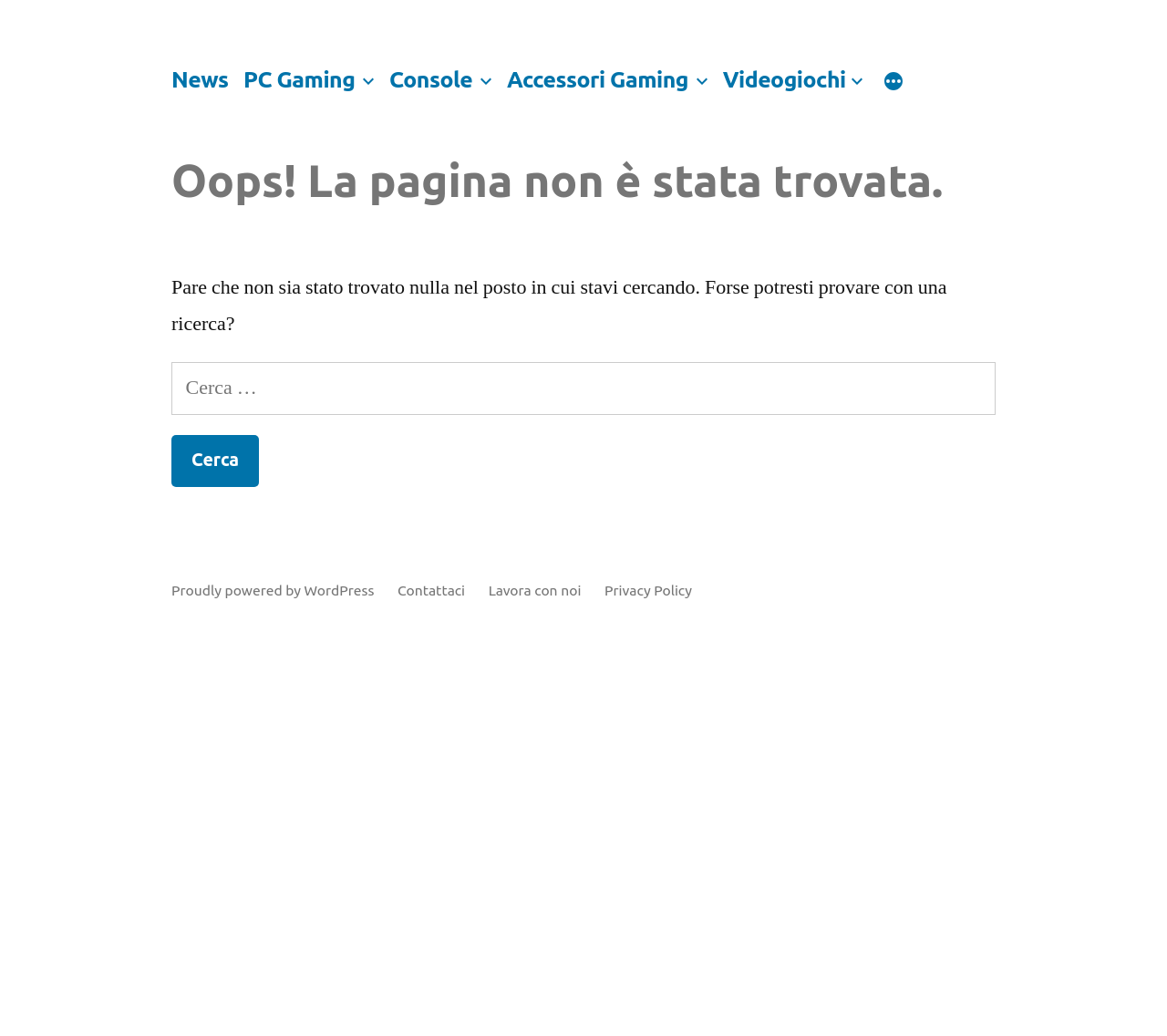Determine the bounding box coordinates for the UI element with the following description: "What’s My Case Worth?". The coordinates should be four float numbers between 0 and 1, represented as [left, top, right, bottom].

None